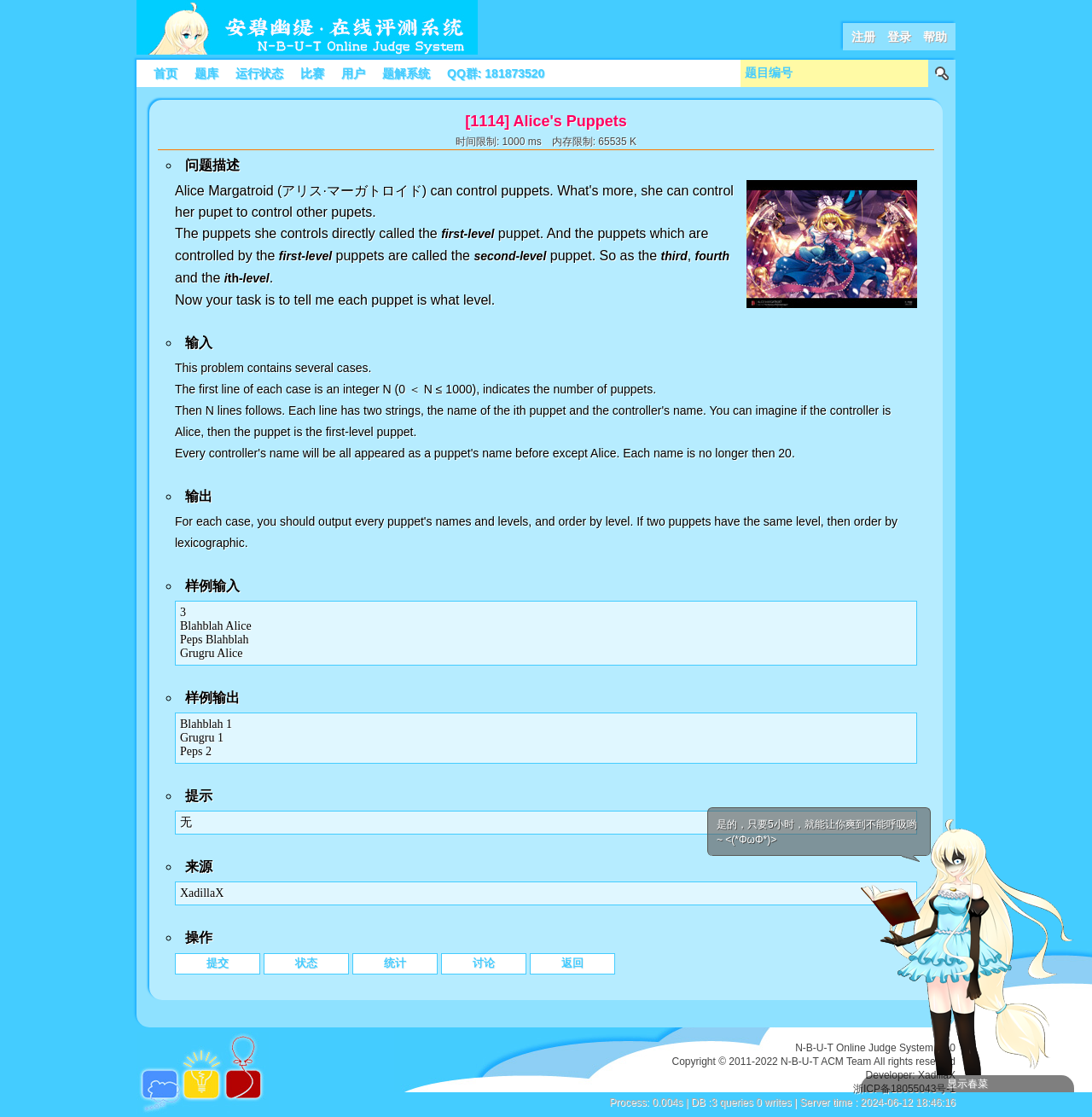What is the copyright year range?
Kindly give a detailed and elaborate answer to the question.

I found the answer by looking at the bottom of the webpage, where it says 'Copyright © 2011-2022 N-B-U-T ACM Team All rights reserved'. The copyright year range is from 2011 to 2022.